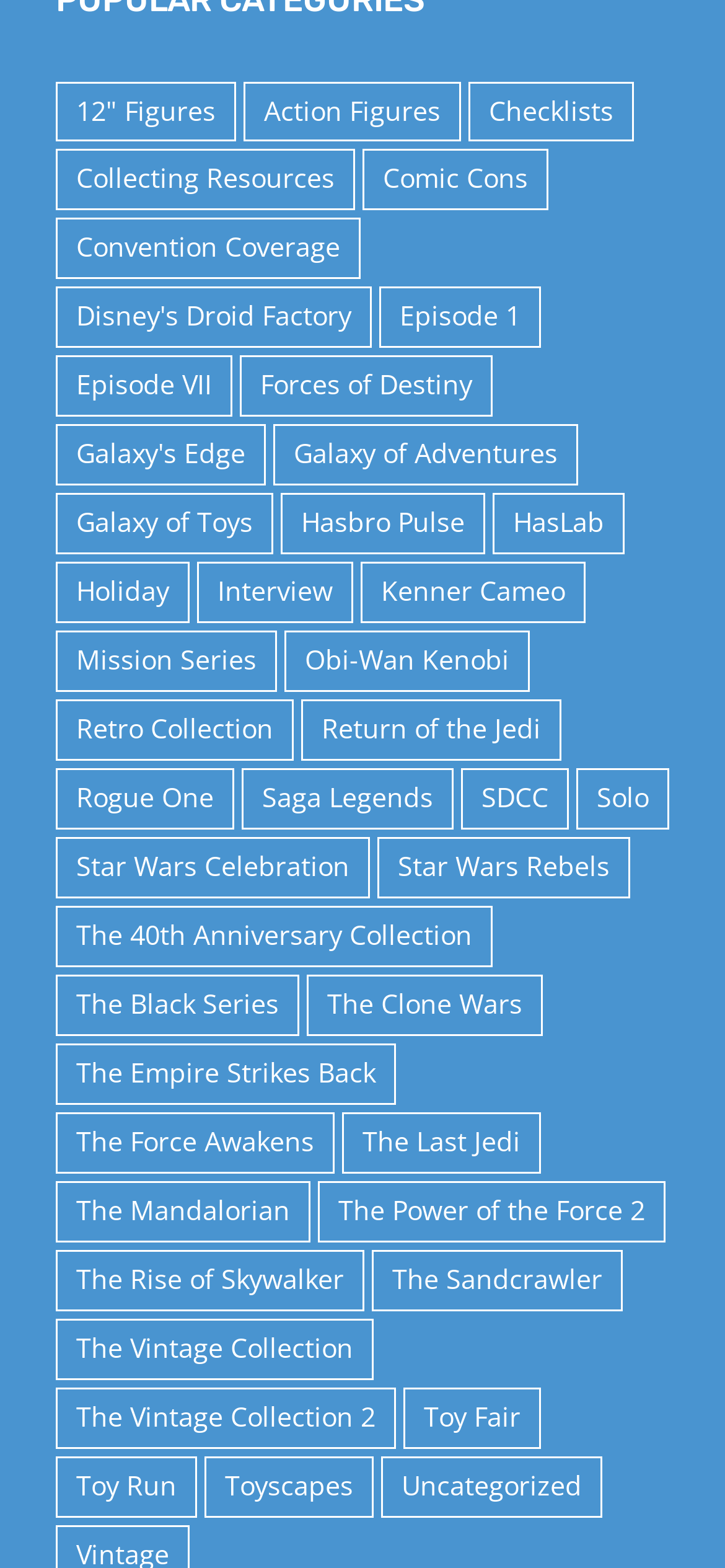Pinpoint the bounding box coordinates of the element that must be clicked to accomplish the following instruction: "Browse Galaxy's Edge". The coordinates should be in the format of four float numbers between 0 and 1, i.e., [left, top, right, bottom].

[0.077, 0.271, 0.367, 0.31]